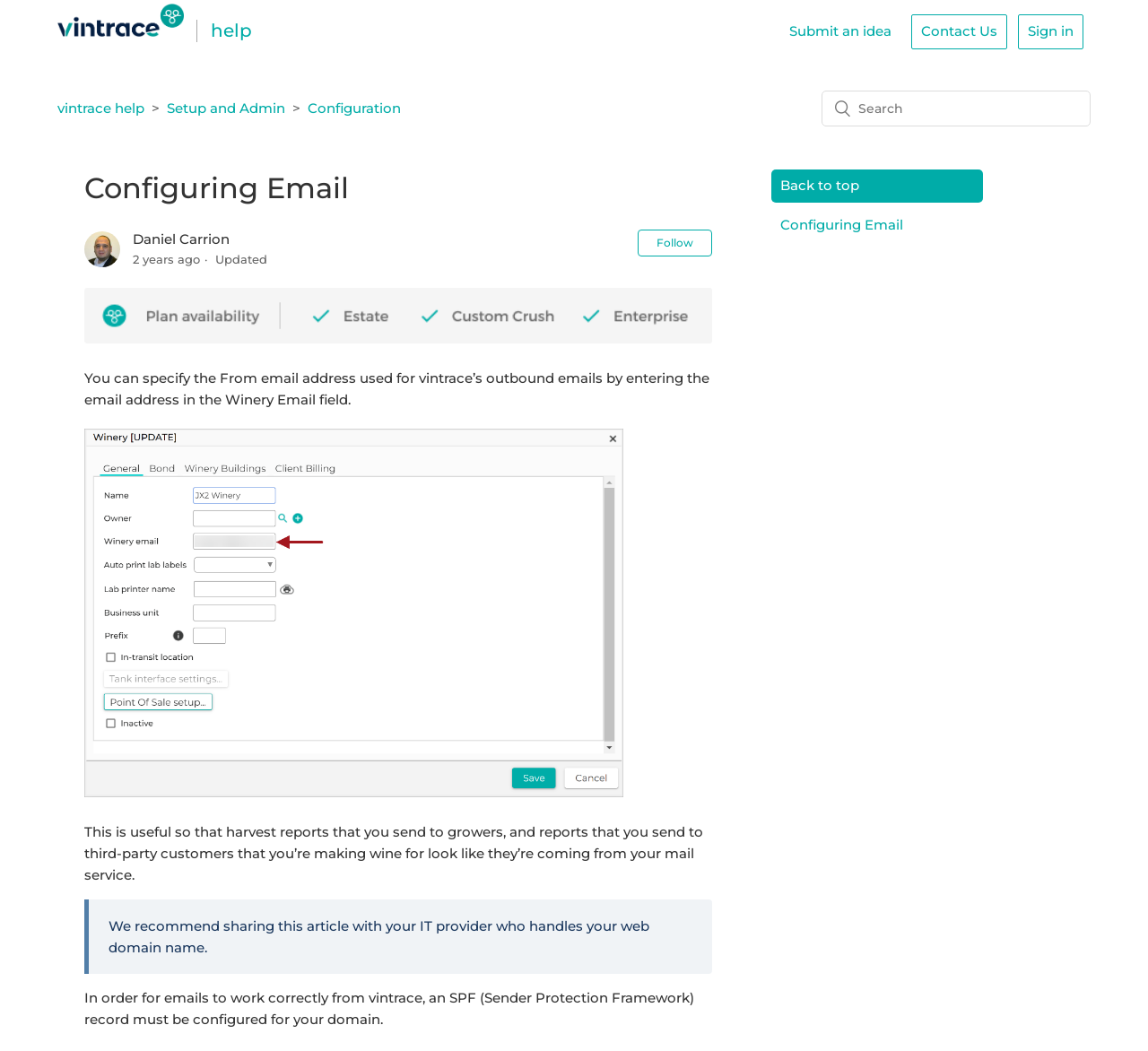Who is the author of the webpage content?
Answer the question using a single word or phrase, according to the image.

Daniel Carrion